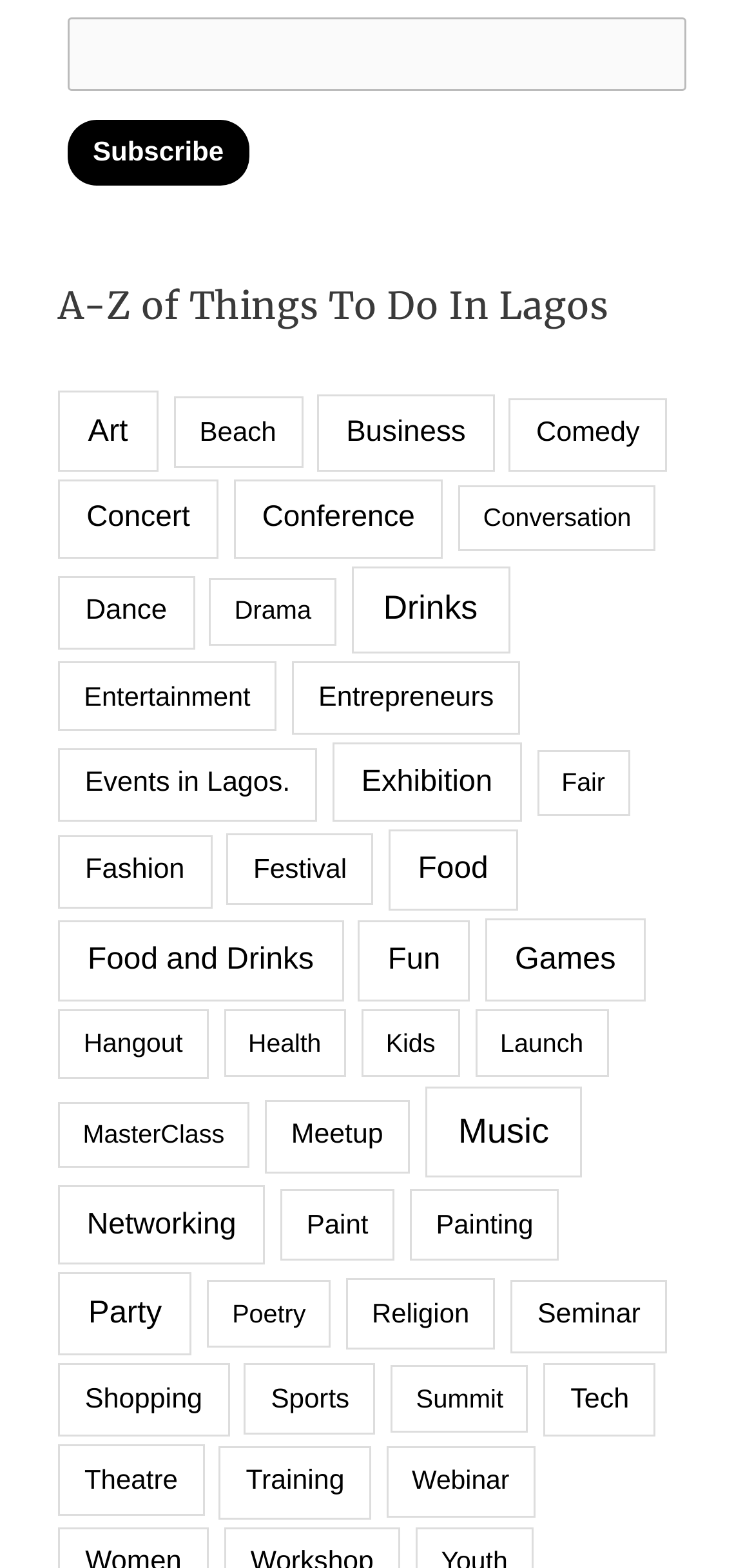Given the description "Fashion", provide the bounding box coordinates of the corresponding UI element.

[0.077, 0.533, 0.281, 0.58]